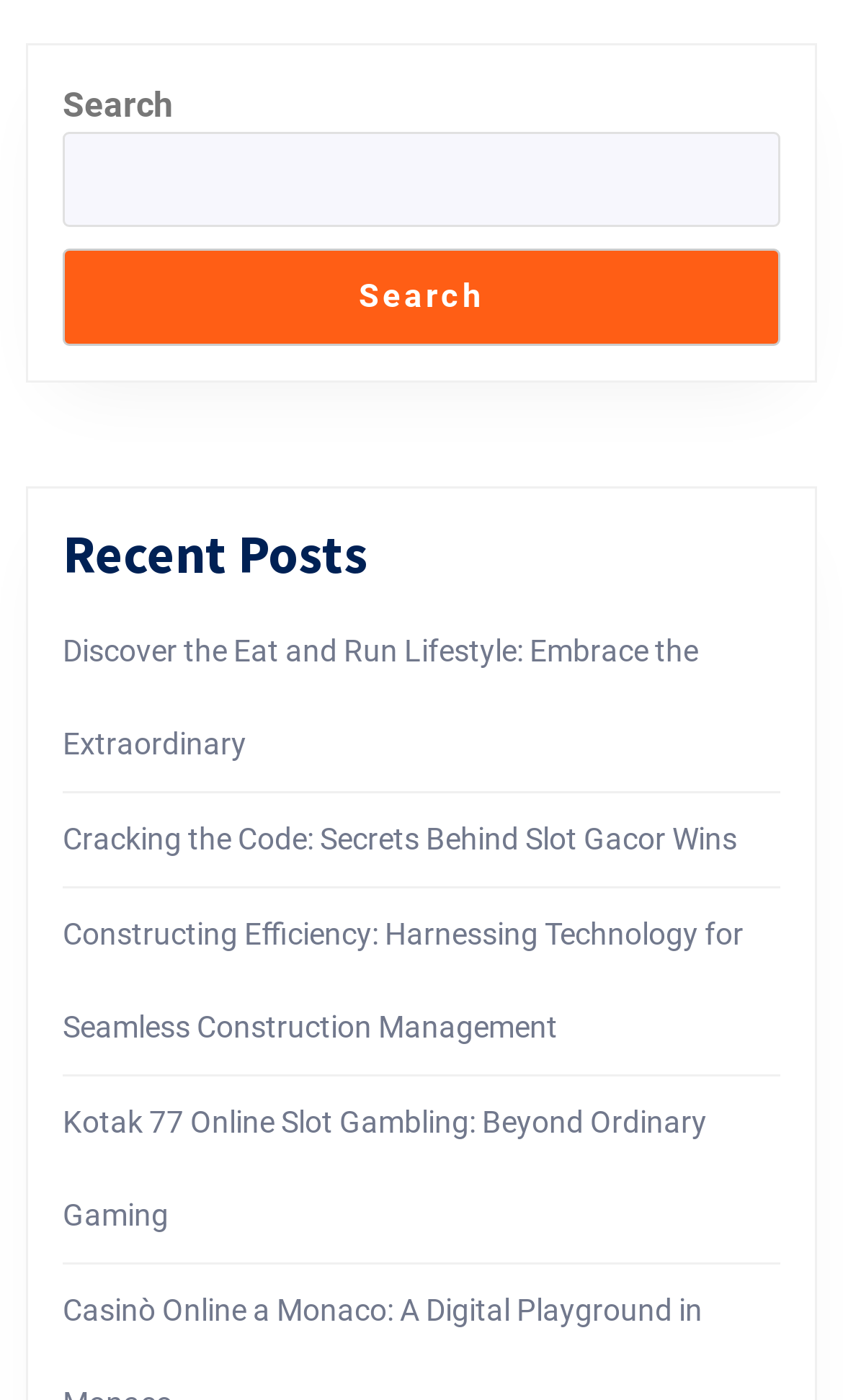From the details in the image, provide a thorough response to the question: How many blog posts are displayed on the webpage?

The webpage has four links with descriptive text, which appear to be titles of blog posts. These links are arranged vertically, suggesting that there are four blog posts displayed on the webpage.